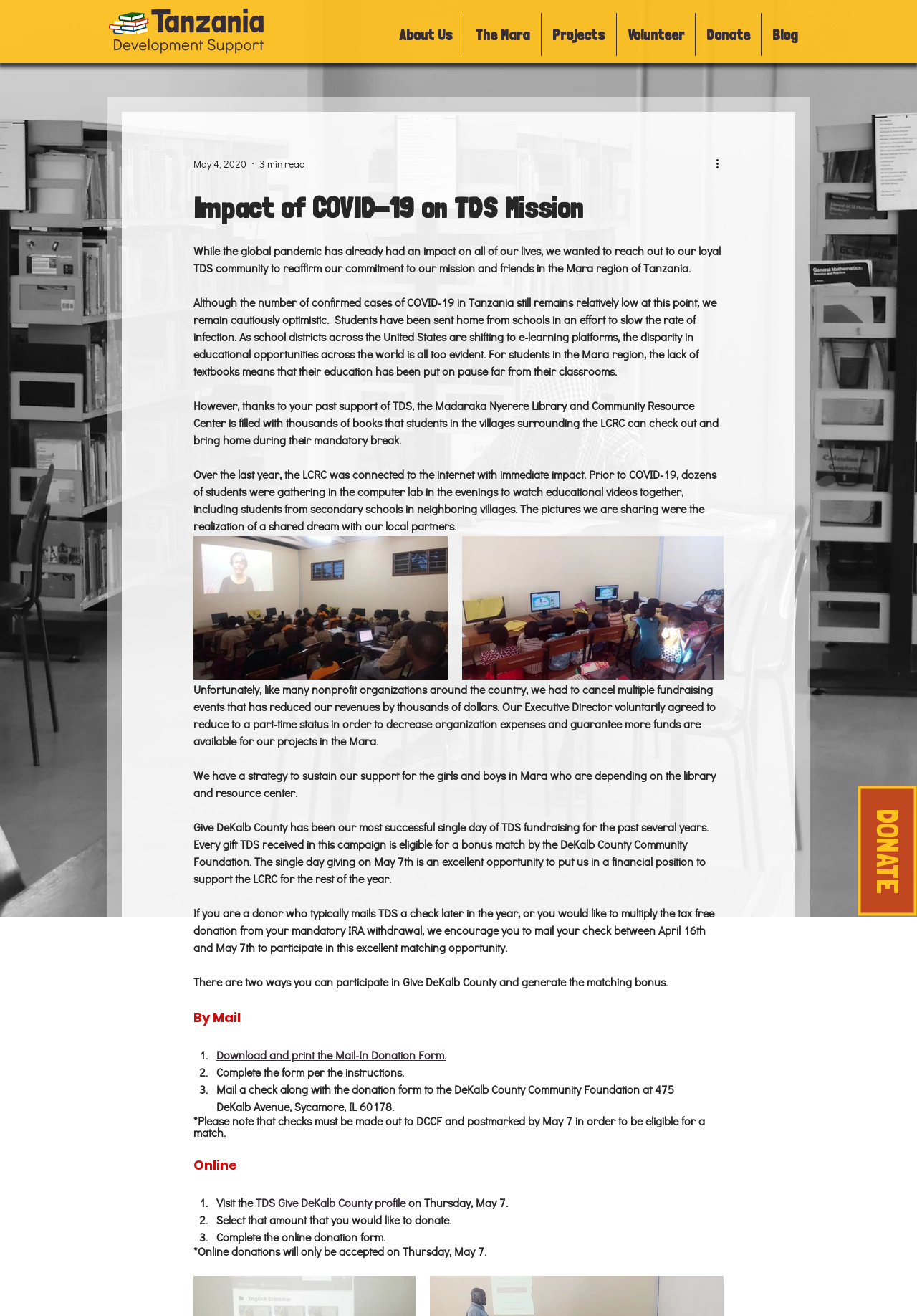Using the format (top-left x, top-left y, bottom-right x, bottom-right y), and given the element description, identify the bounding box coordinates within the screenshot: Projects

[0.591, 0.01, 0.672, 0.042]